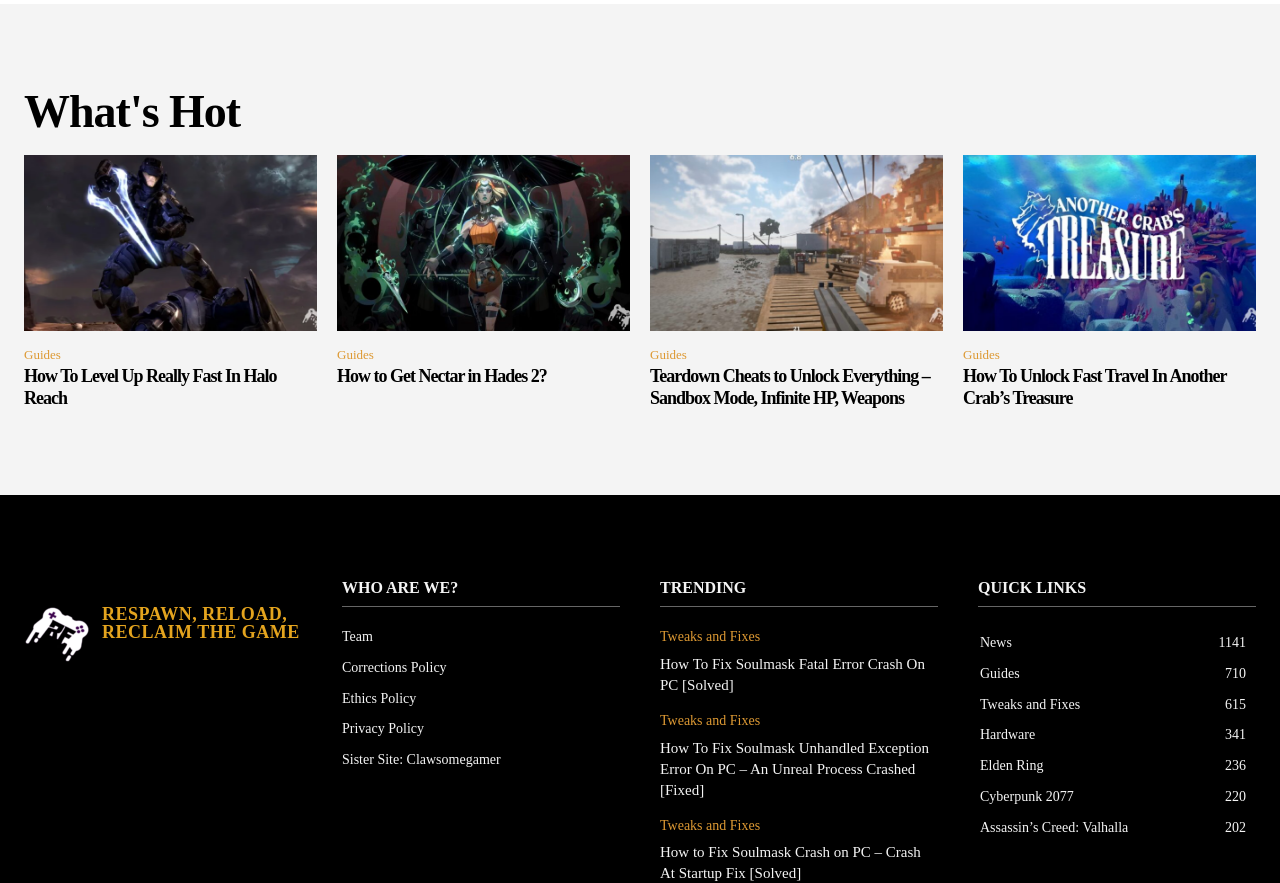Please identify the bounding box coordinates of the element's region that needs to be clicked to fulfill the following instruction: "Go to the 'News' section". The bounding box coordinates should consist of four float numbers between 0 and 1, i.e., [left, top, right, bottom].

[0.766, 0.719, 0.791, 0.736]